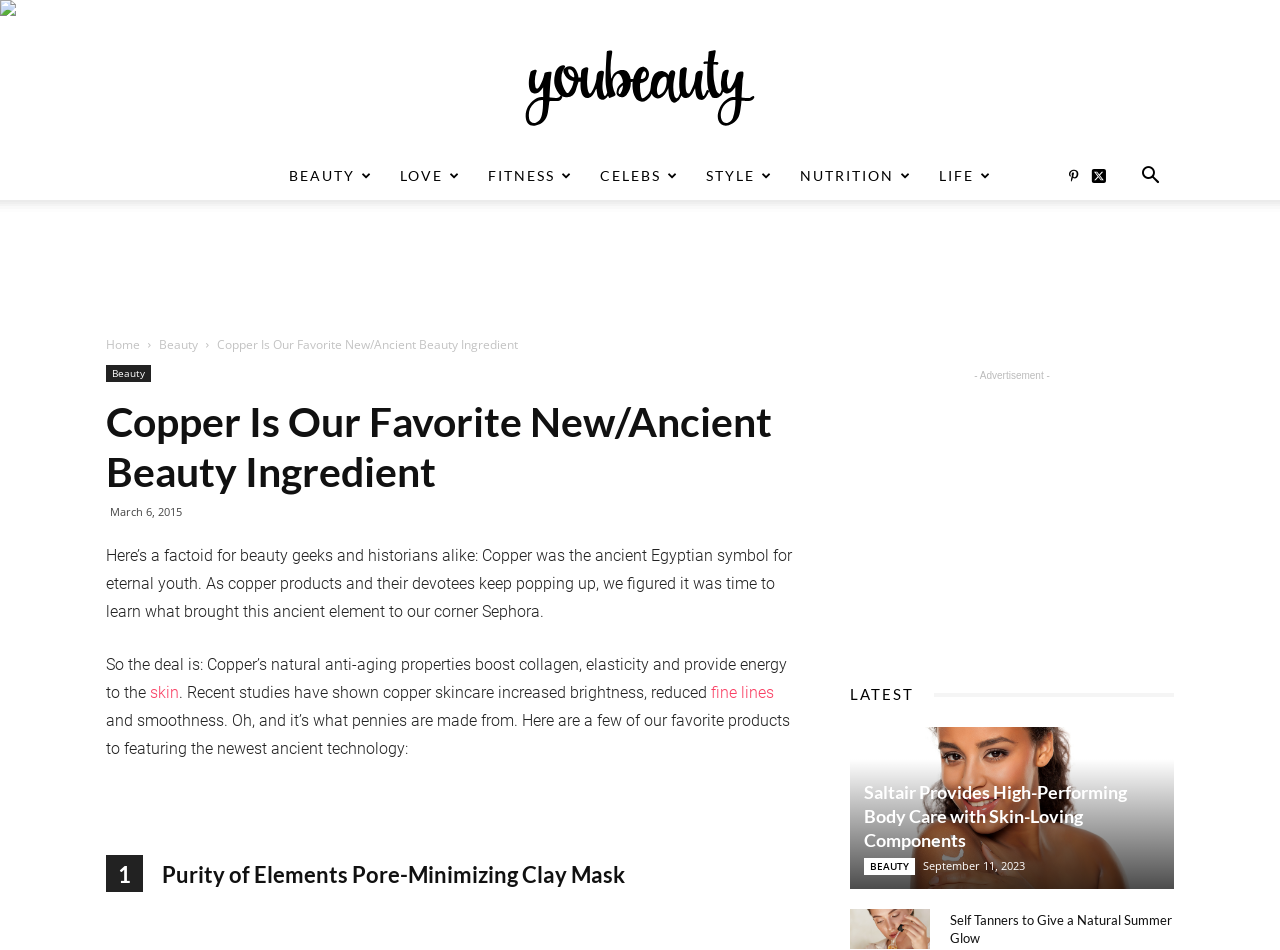Locate the bounding box coordinates of the area that needs to be clicked to fulfill the following instruction: "Click on the 'Copper Is Our Favorite New/Ancient Beauty Ingredient' link". The coordinates should be in the format of four float numbers between 0 and 1, namely [left, top, right, bottom].

[0.17, 0.354, 0.405, 0.372]